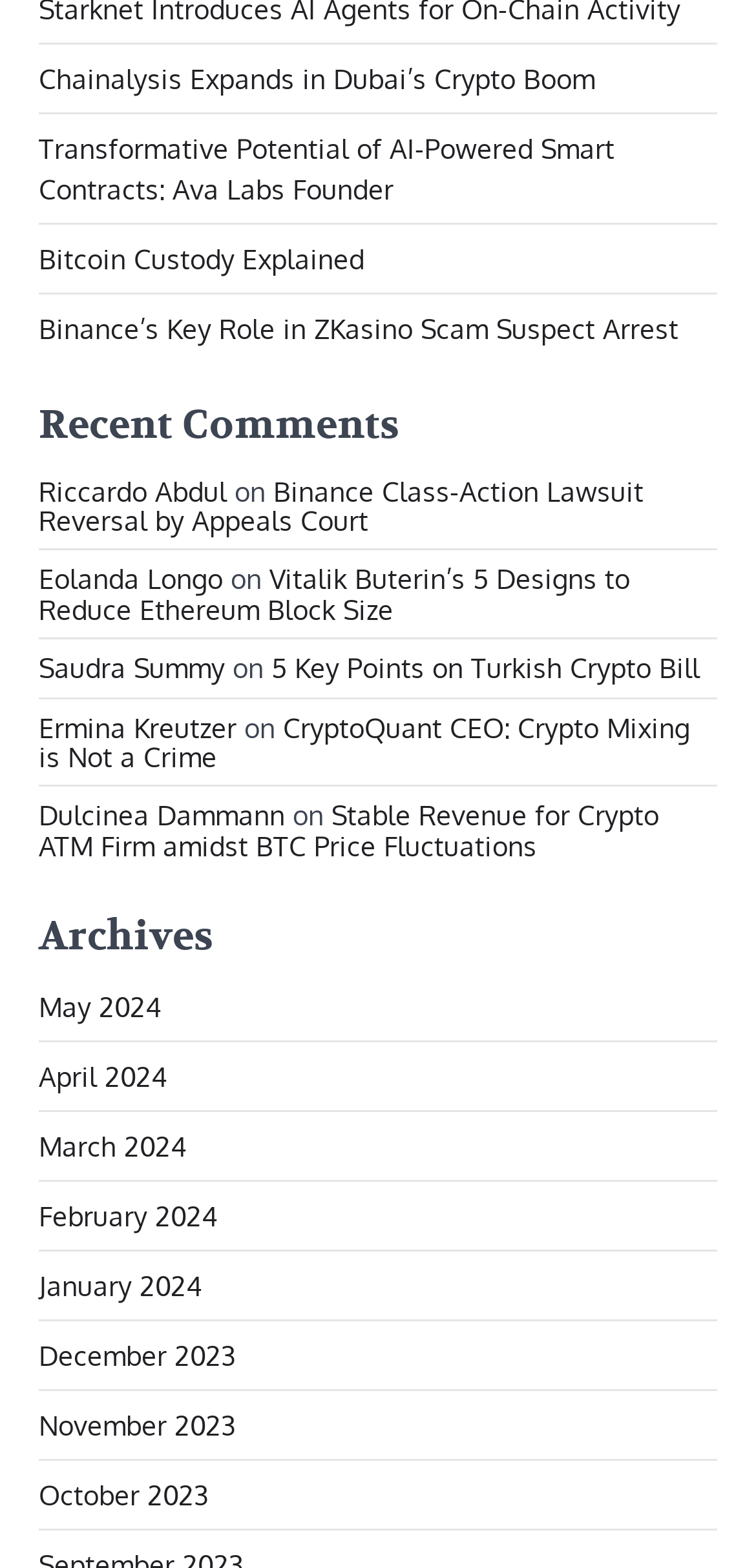Determine the bounding box coordinates of the element that should be clicked to execute the following command: "Read 5 Key Points on Turkish Crypto Bill article".

[0.359, 0.415, 0.926, 0.436]